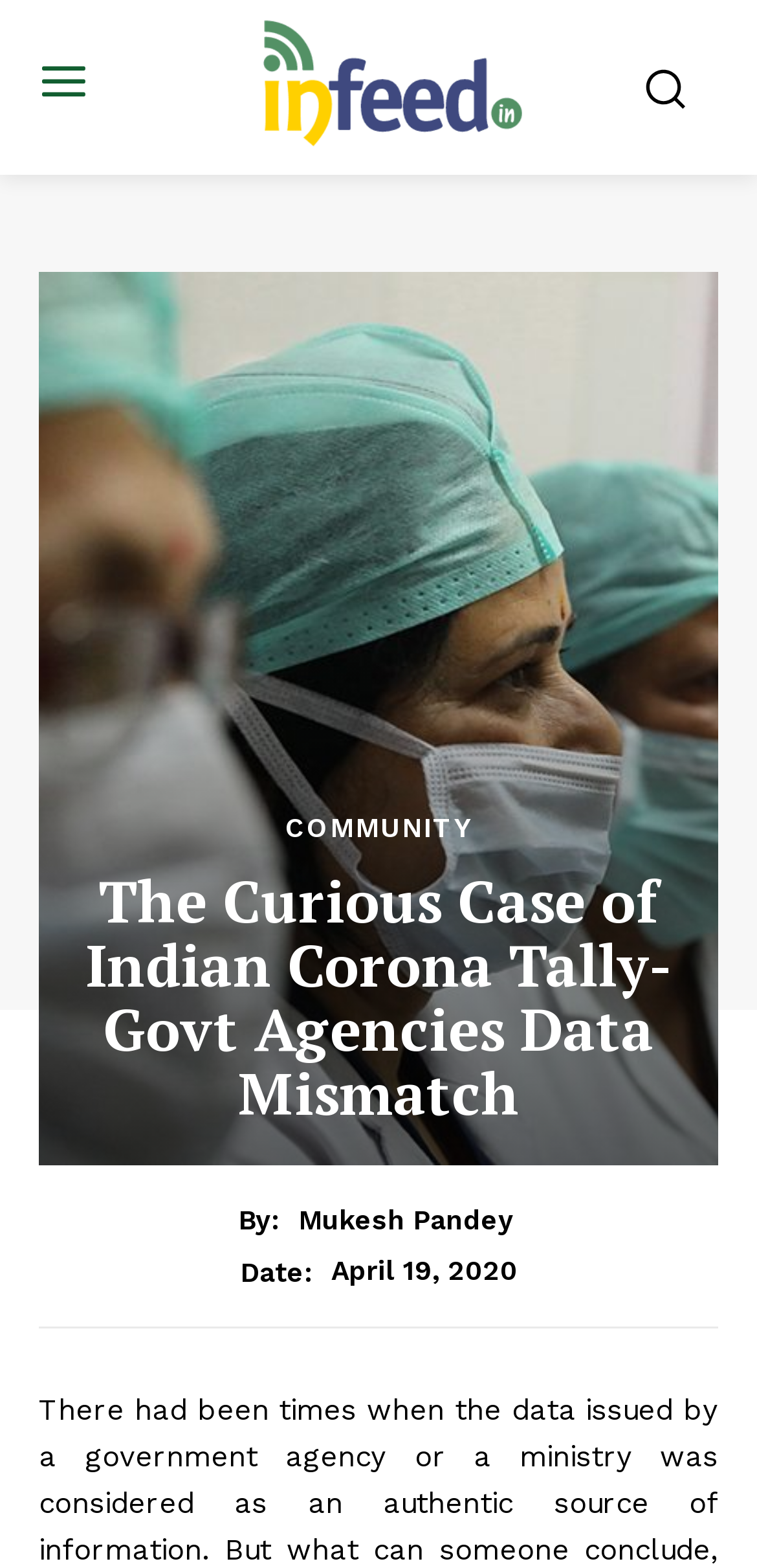Consider the image and give a detailed and elaborate answer to the question: 
What is the name of the section that this article belongs to?

The section name can be found in the top navigation menu, which is located above the main heading of the webpage. The 'COMMUNITY' link is one of the options in the menu.